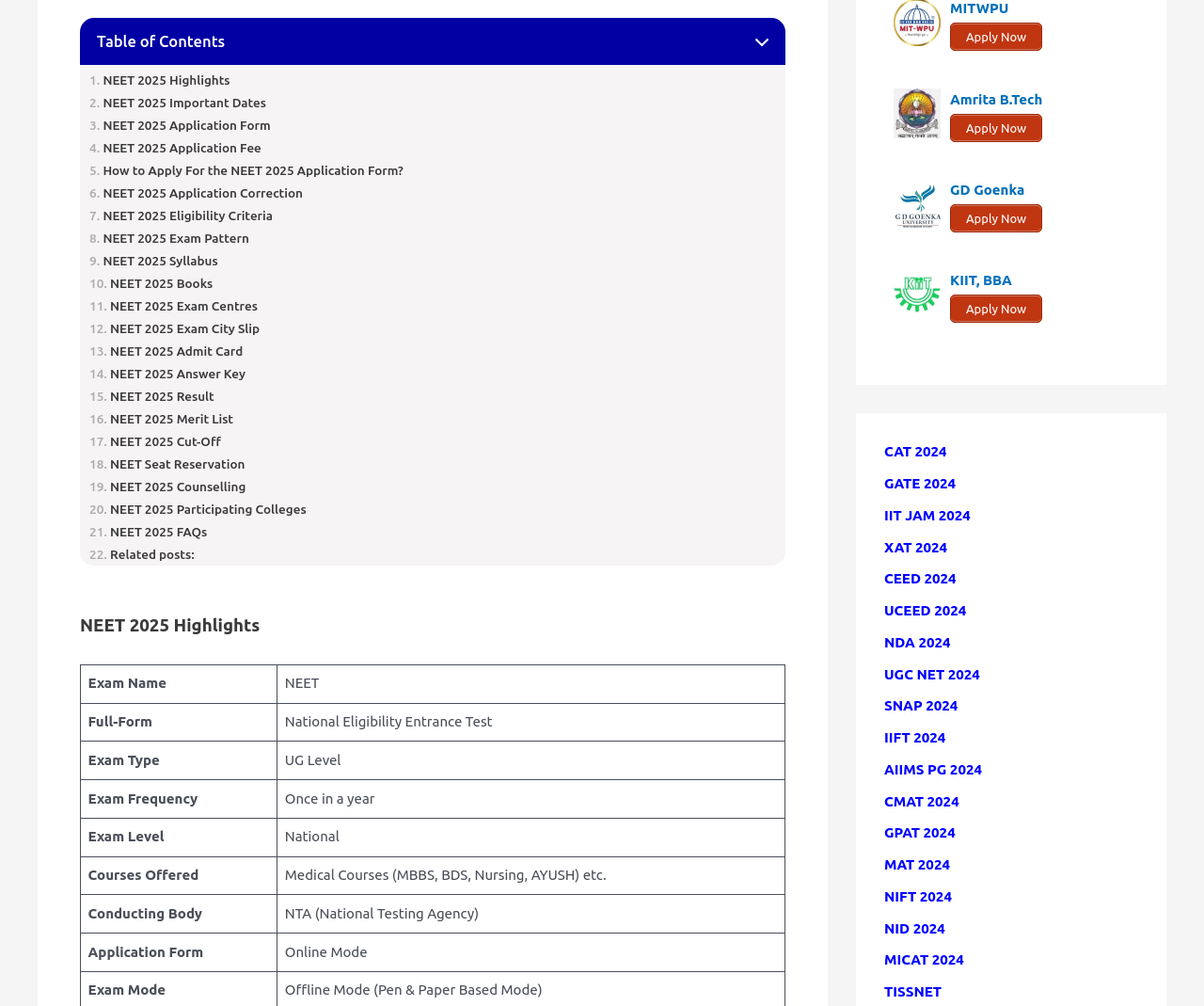Using the image as a reference, answer the following question in as much detail as possible:
How many links are there in the 'Table of Contents' section?

The 'Table of Contents' section has 22 links, each corresponding to a specific topic related to NEET 2025, such as 'NEET 2025 Highlights', 'NEET 2025 Important Dates', and so on.